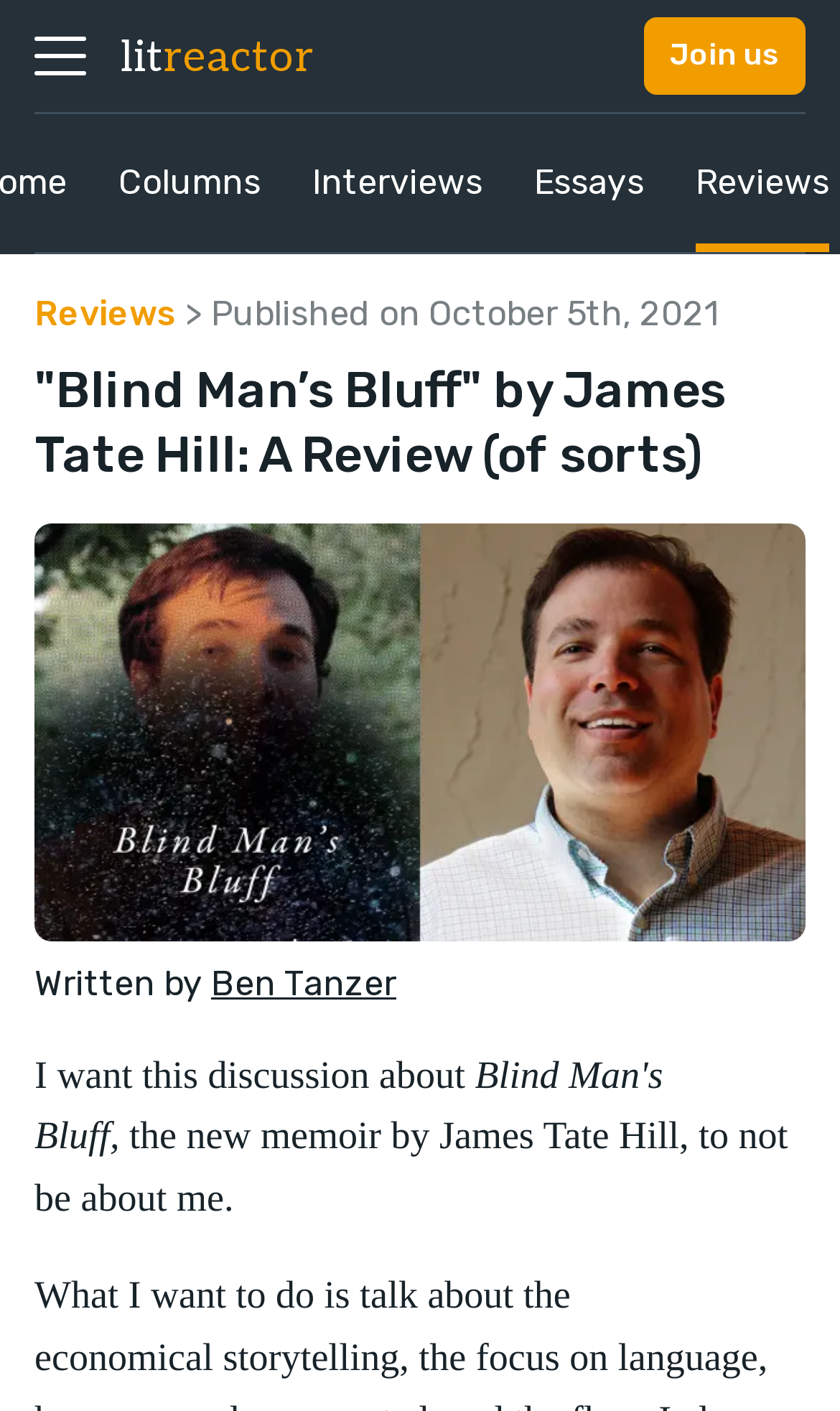Locate the bounding box coordinates of the element to click to perform the following action: 'Click the 'Join us' button'. The coordinates should be given as four float values between 0 and 1, in the form of [left, top, right, bottom].

[0.767, 0.012, 0.959, 0.067]